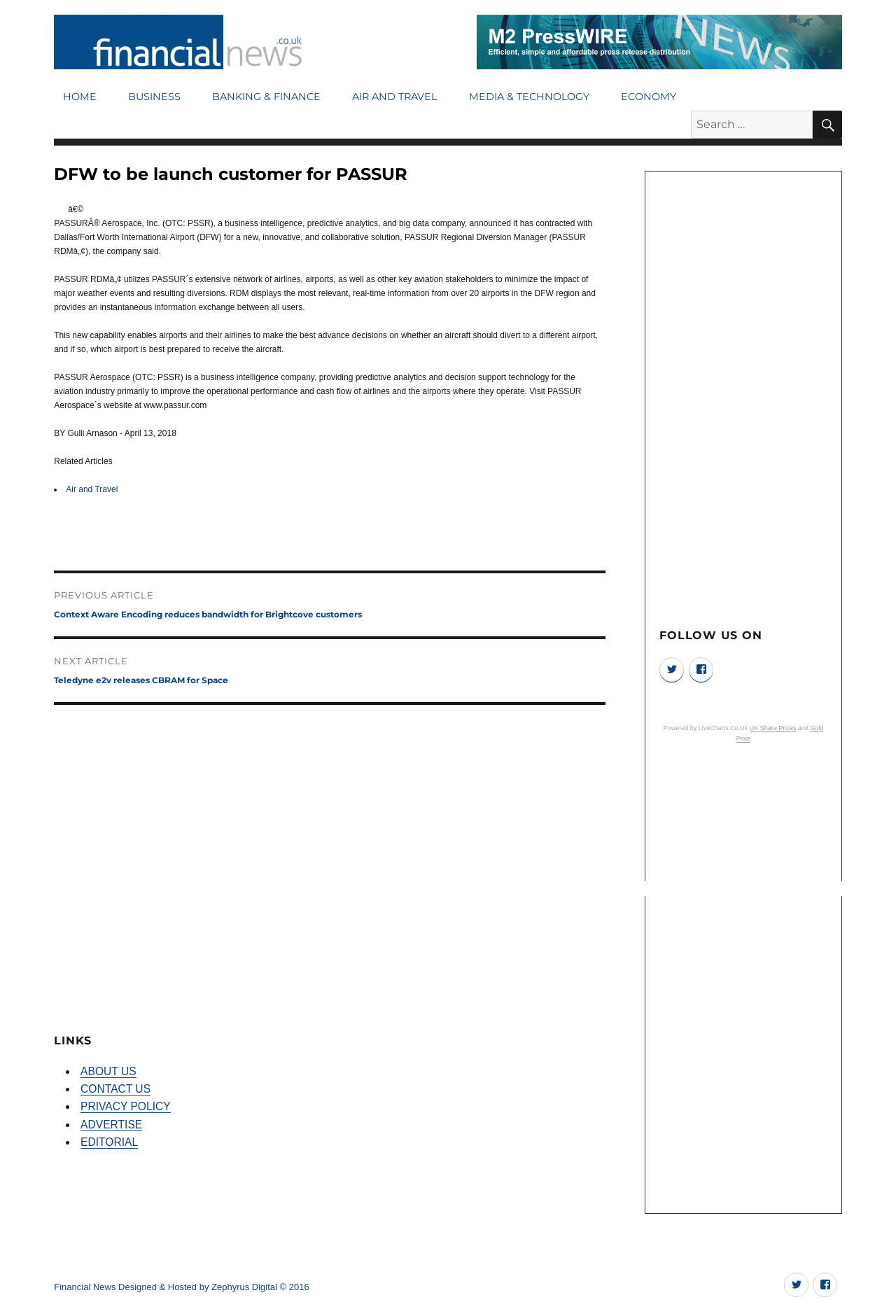Please answer the following query using a single word or phrase: 
How many links are there in the 'Posts' navigation?

2